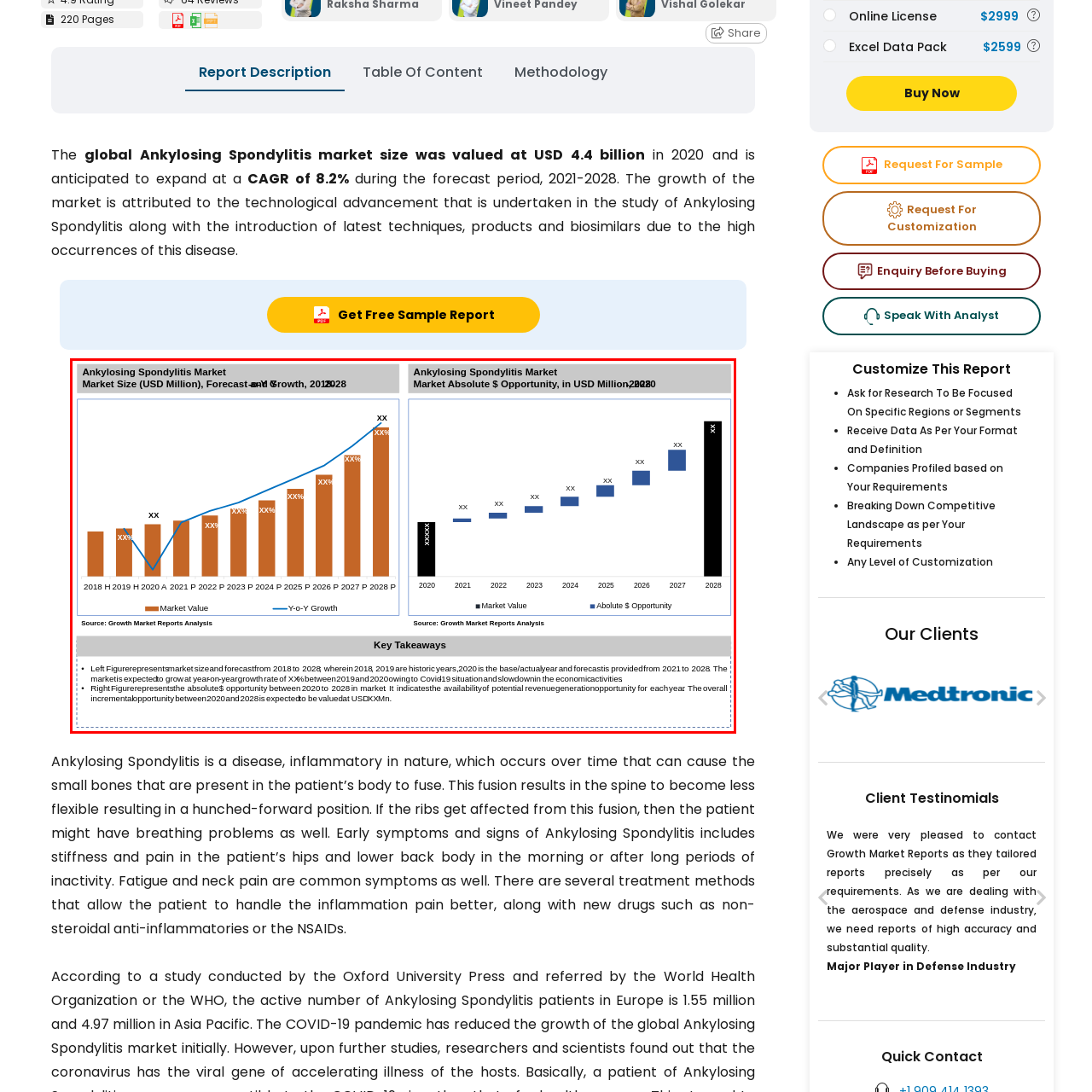What is the unit of market size measurement?
Focus on the visual details within the red bounding box and provide an in-depth answer based on your observations.

The unit of measurement can be found in the bar graph on the left side of the image, which shows the market size in USD Million.